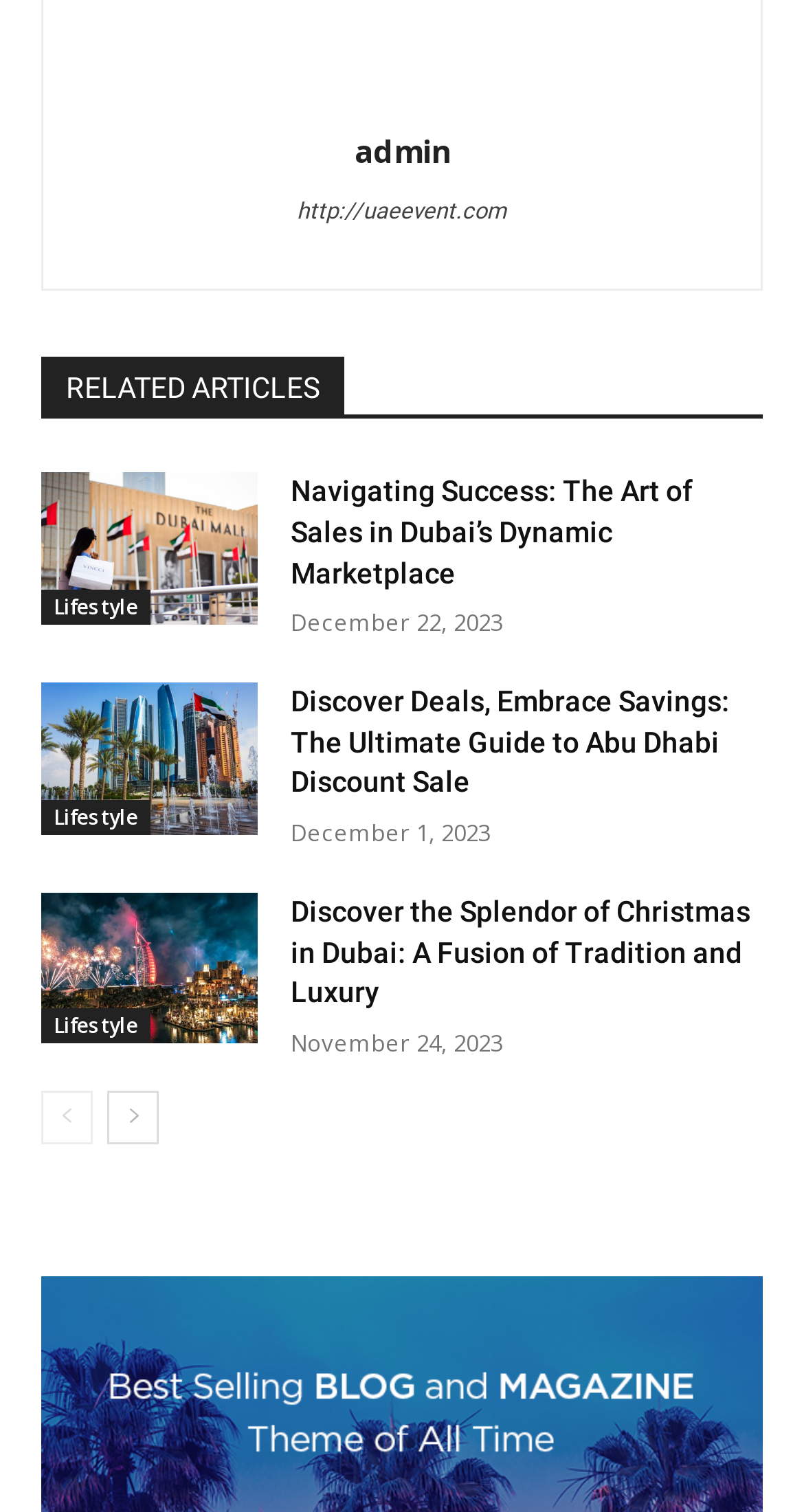Please determine the bounding box coordinates for the element with the description: "aria-label="next-page"".

[0.133, 0.721, 0.197, 0.756]